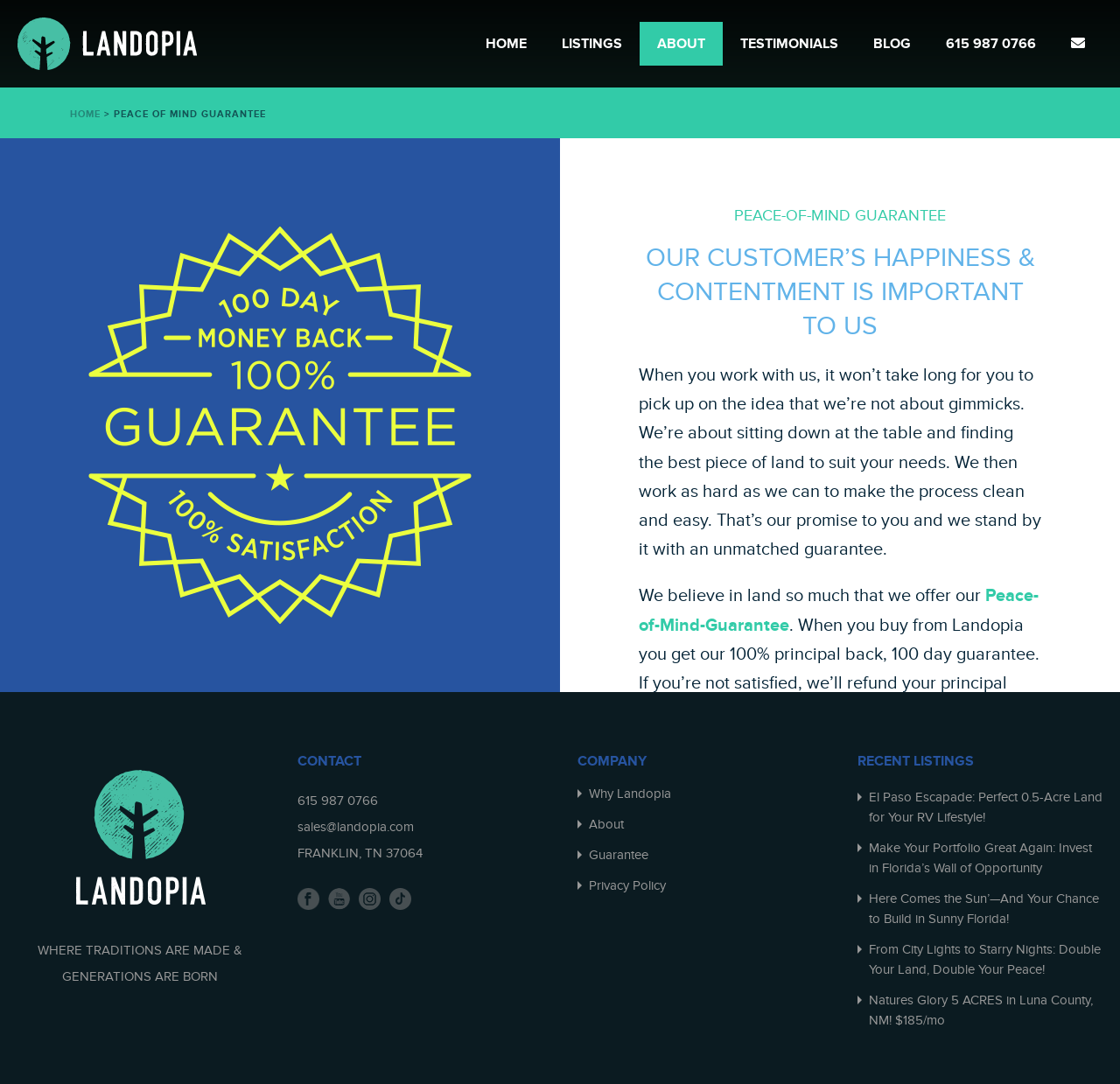Identify the bounding box for the UI element that is described as follows: "Privacy Policy".

[0.526, 0.811, 0.595, 0.823]